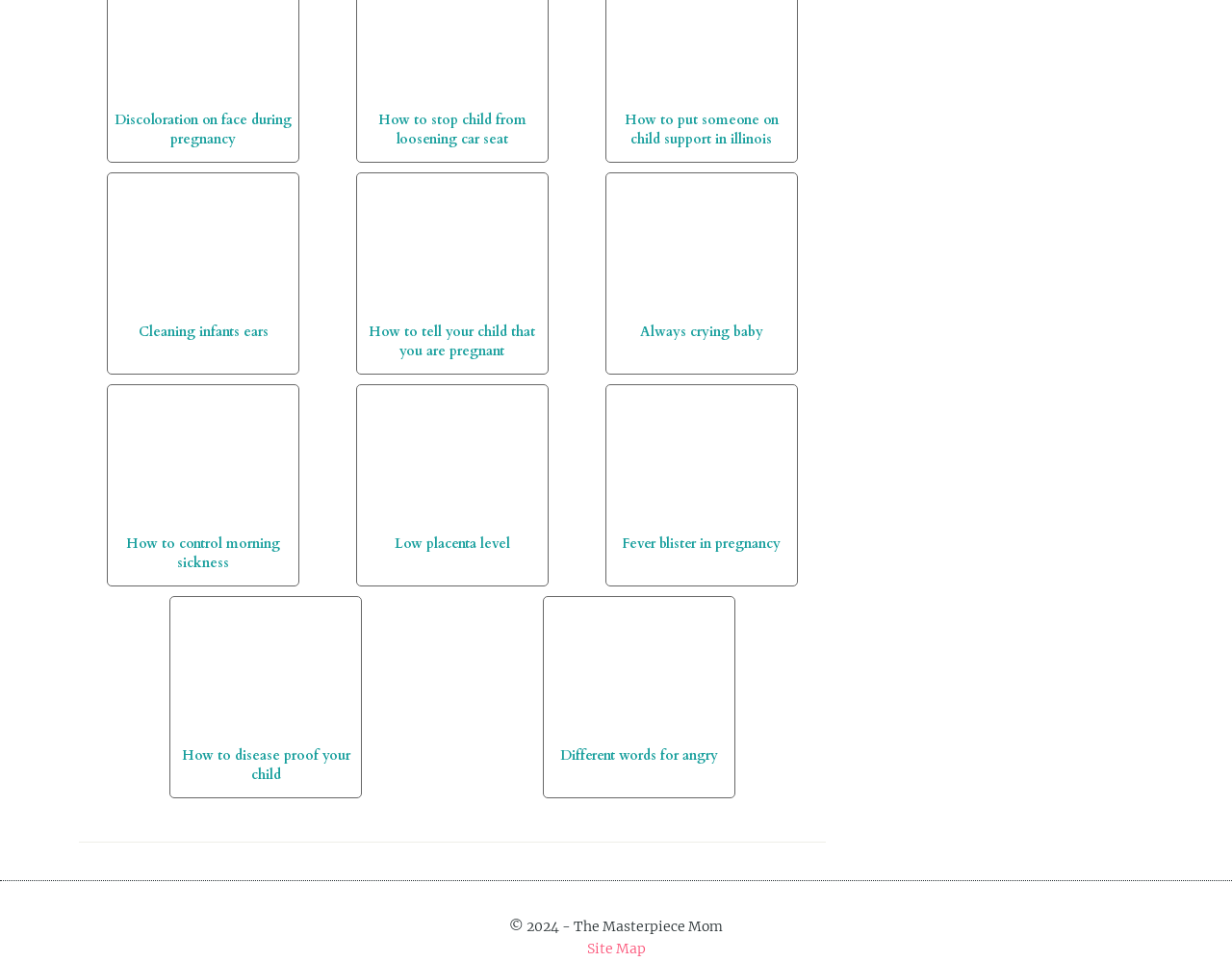Locate the bounding box coordinates of the area you need to click to fulfill this instruction: 'View the site map'. The coordinates must be in the form of four float numbers ranging from 0 to 1: [left, top, right, bottom].

[0.476, 0.977, 0.524, 0.995]